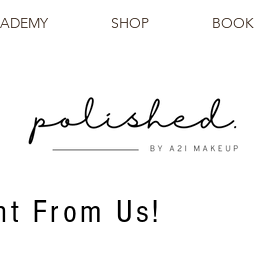Elaborate on all the elements present in the image.

The image showcases a stylish and elegant logo for "polished." by A2I Makeup, emphasizing a modern and professional aesthetic. Below the logo, a promotional message reads, "Complimentary Service Treatment From Us!" This highlights a special offer aimed at enticing clients to experience their beauty services. The overall design reflects a clean, sophisticated branding approach, making it visually appealing to potential customers seeking makeup and beauty treatments.